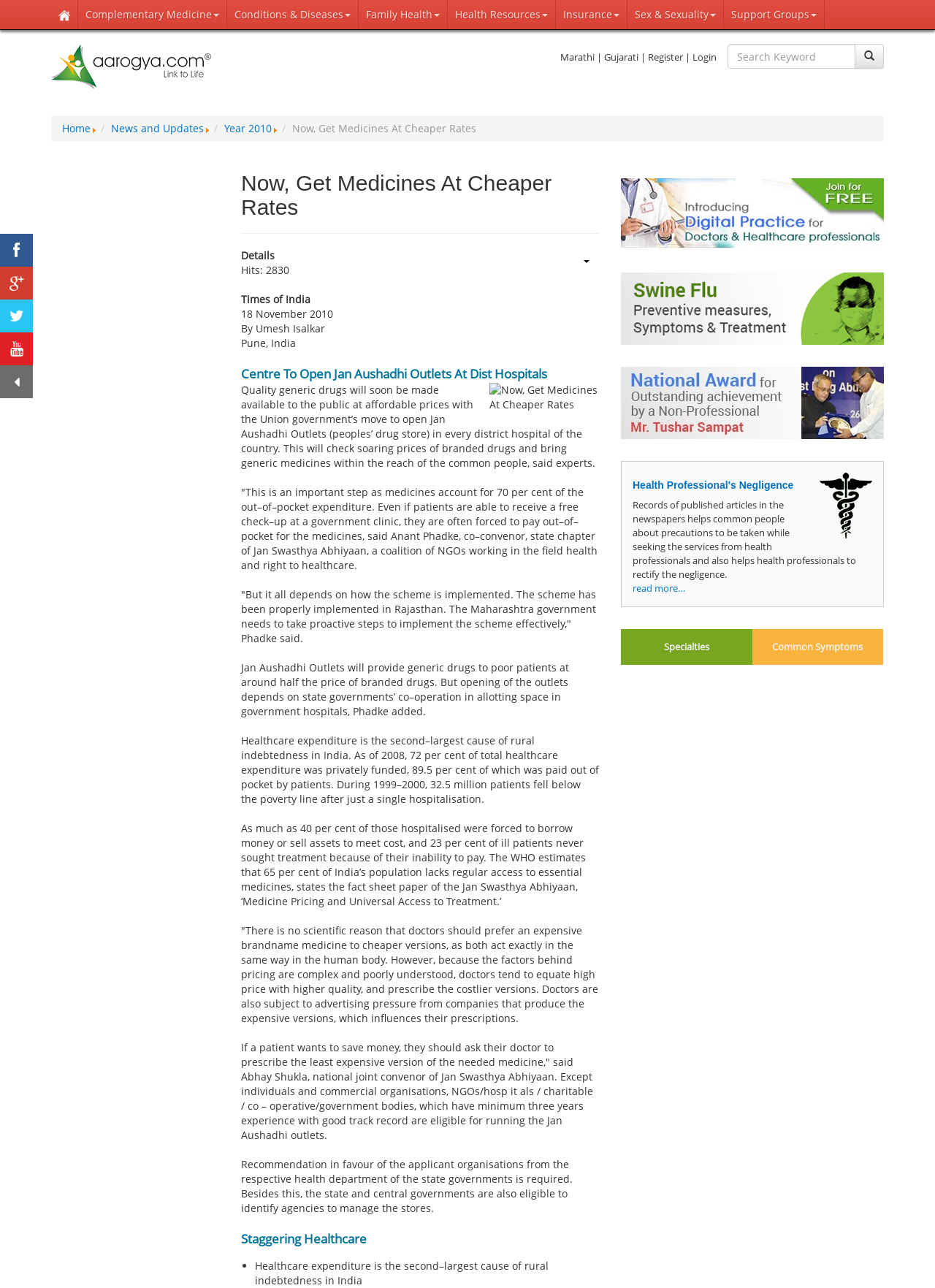Identify the bounding box coordinates of the clickable region necessary to fulfill the following instruction: "read more about 'Health Professional's Negligence'". The bounding box coordinates should be four float numbers between 0 and 1, i.e., [left, top, right, bottom].

[0.677, 0.452, 0.733, 0.462]